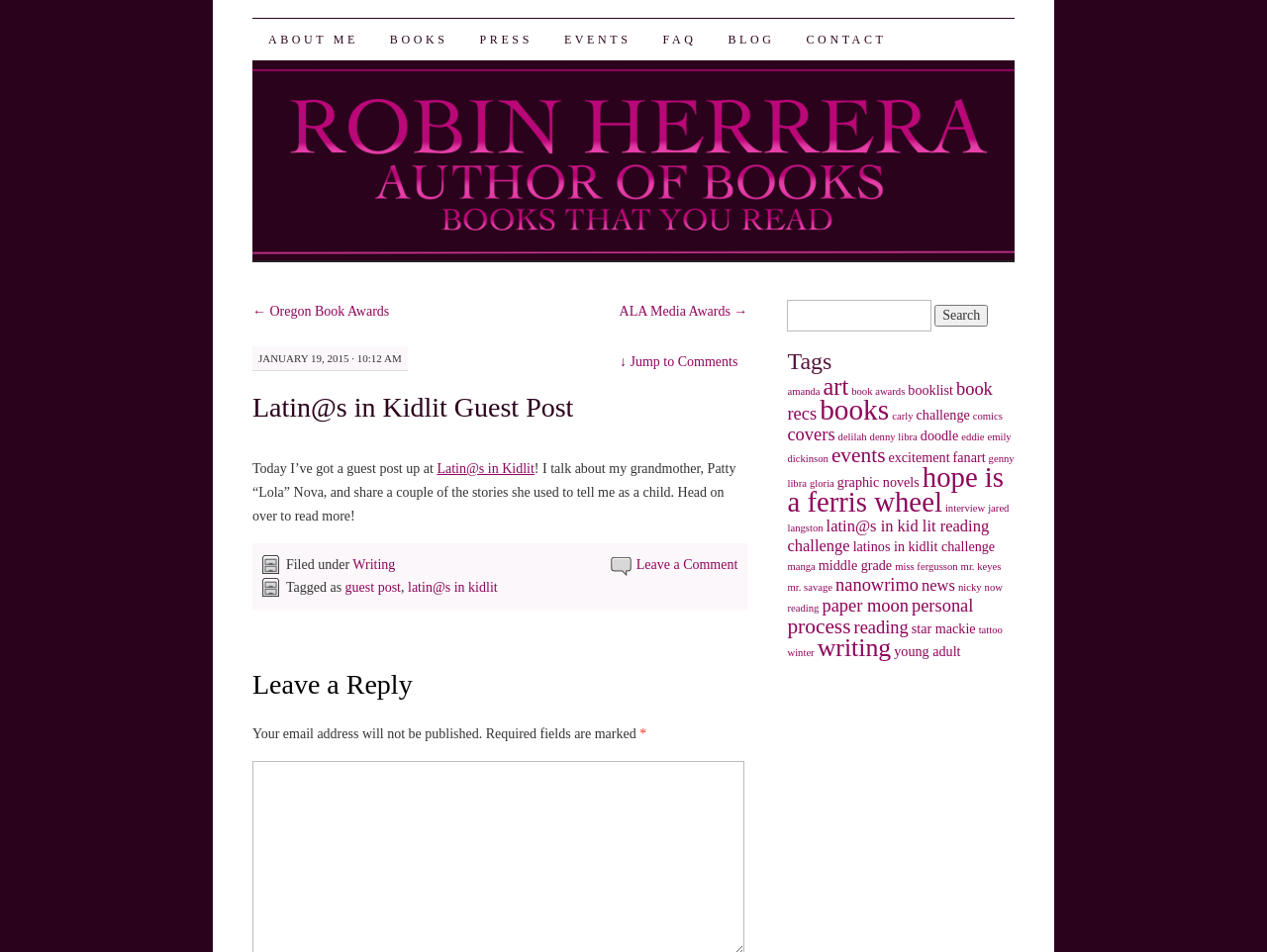Answer the question with a single word or phrase: 
How many items are tagged as 'writing'?

11